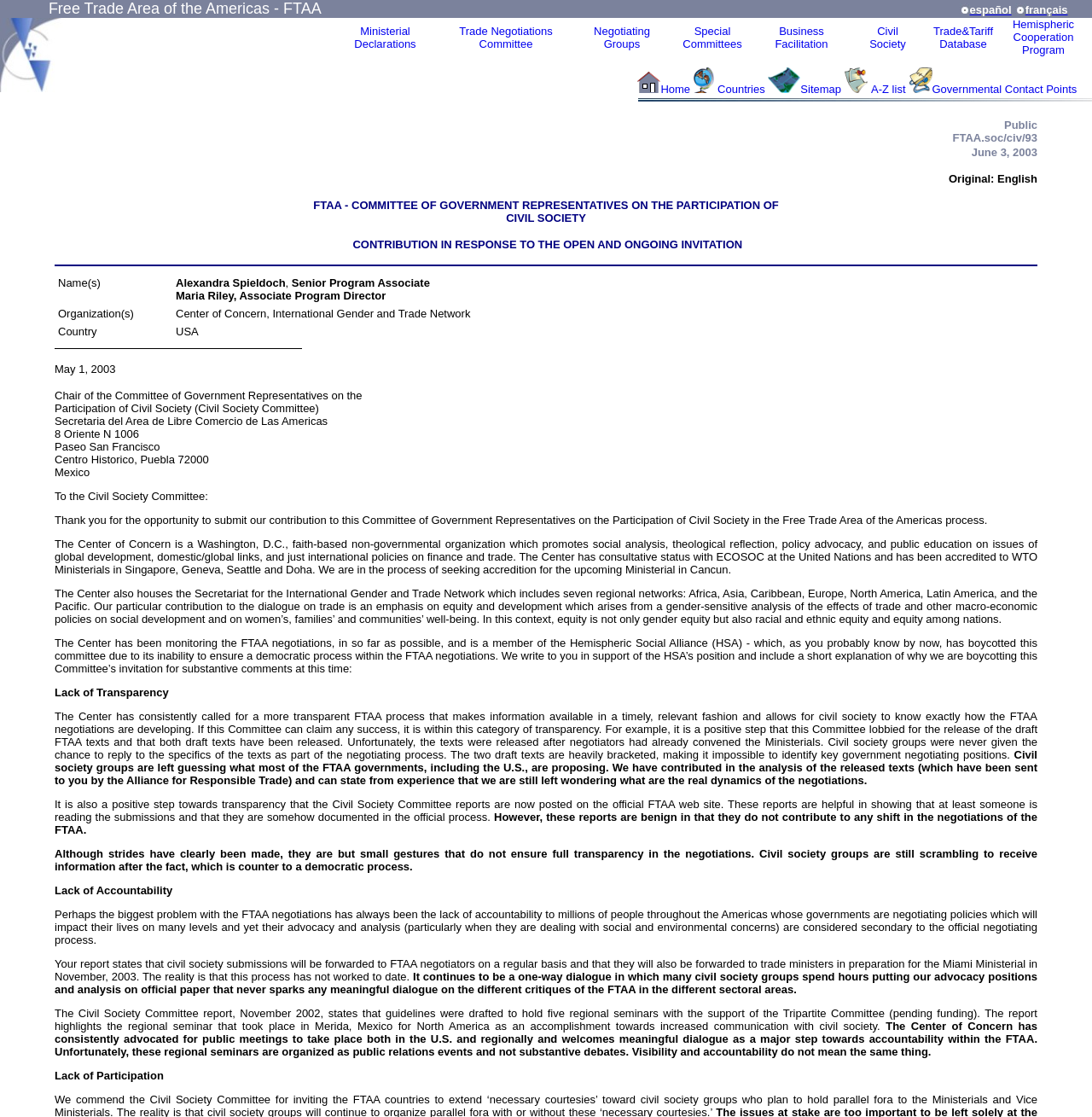Return the bounding box coordinates of the UI element that corresponds to this description: "Negotiating Groups". The coordinates must be given as four float numbers in the range of 0 and 1, [left, top, right, bottom].

[0.544, 0.022, 0.595, 0.045]